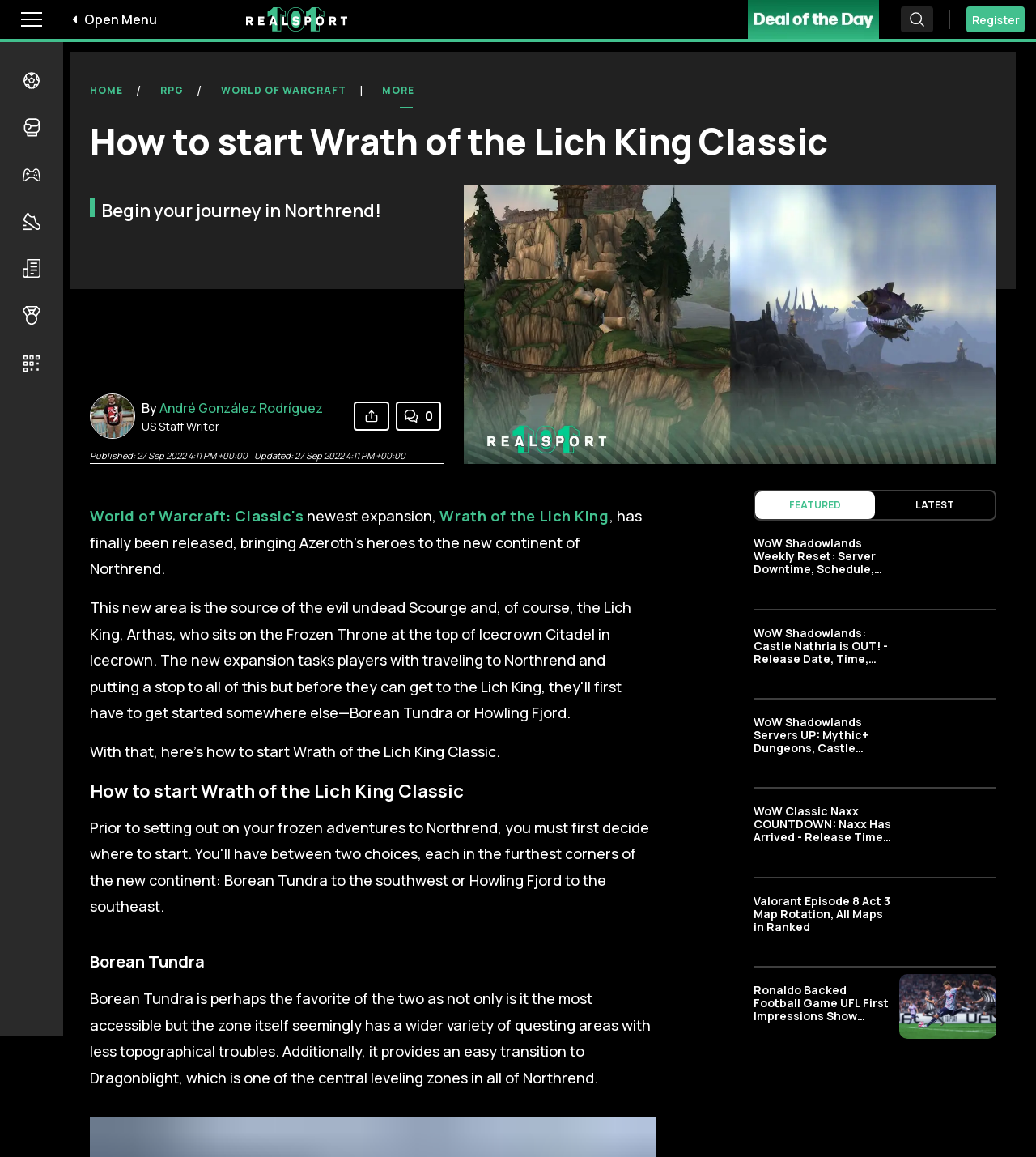Locate the UI element that matches the description General Gaming in the webpage screenshot. Return the bounding box coordinates in the format (top-left x, top-left y, bottom-right x, bottom-right y), with values ranging from 0 to 1.

[0.012, 0.134, 0.048, 0.169]